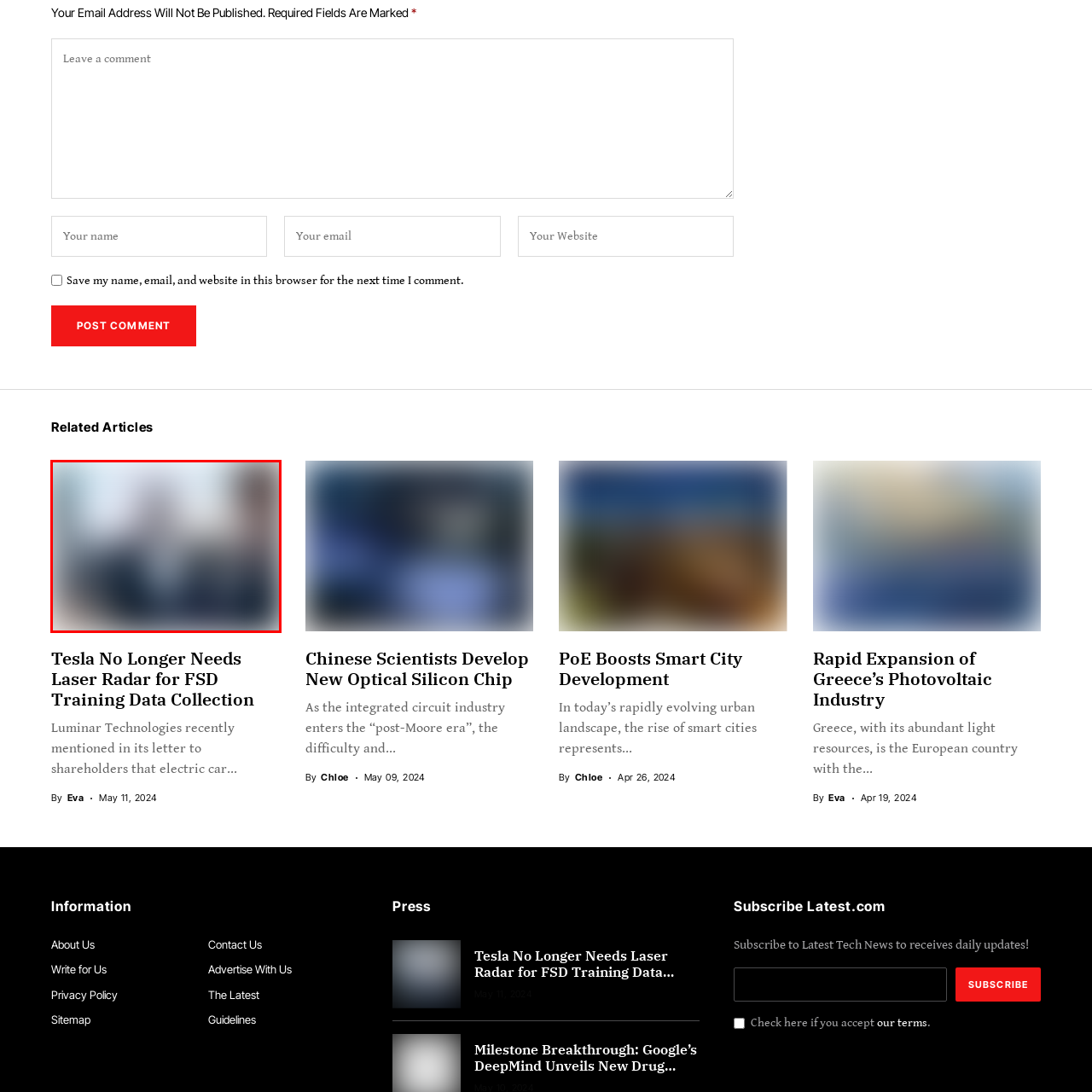What is essential for driving progress in today's fast-paced world?
Direct your attention to the image enclosed by the red bounding box and provide a detailed answer to the question.

The scene captures the essence of teamwork and knowledge sharing, which are essential components in driving progress and fostering new ideas in today's fast-paced world.